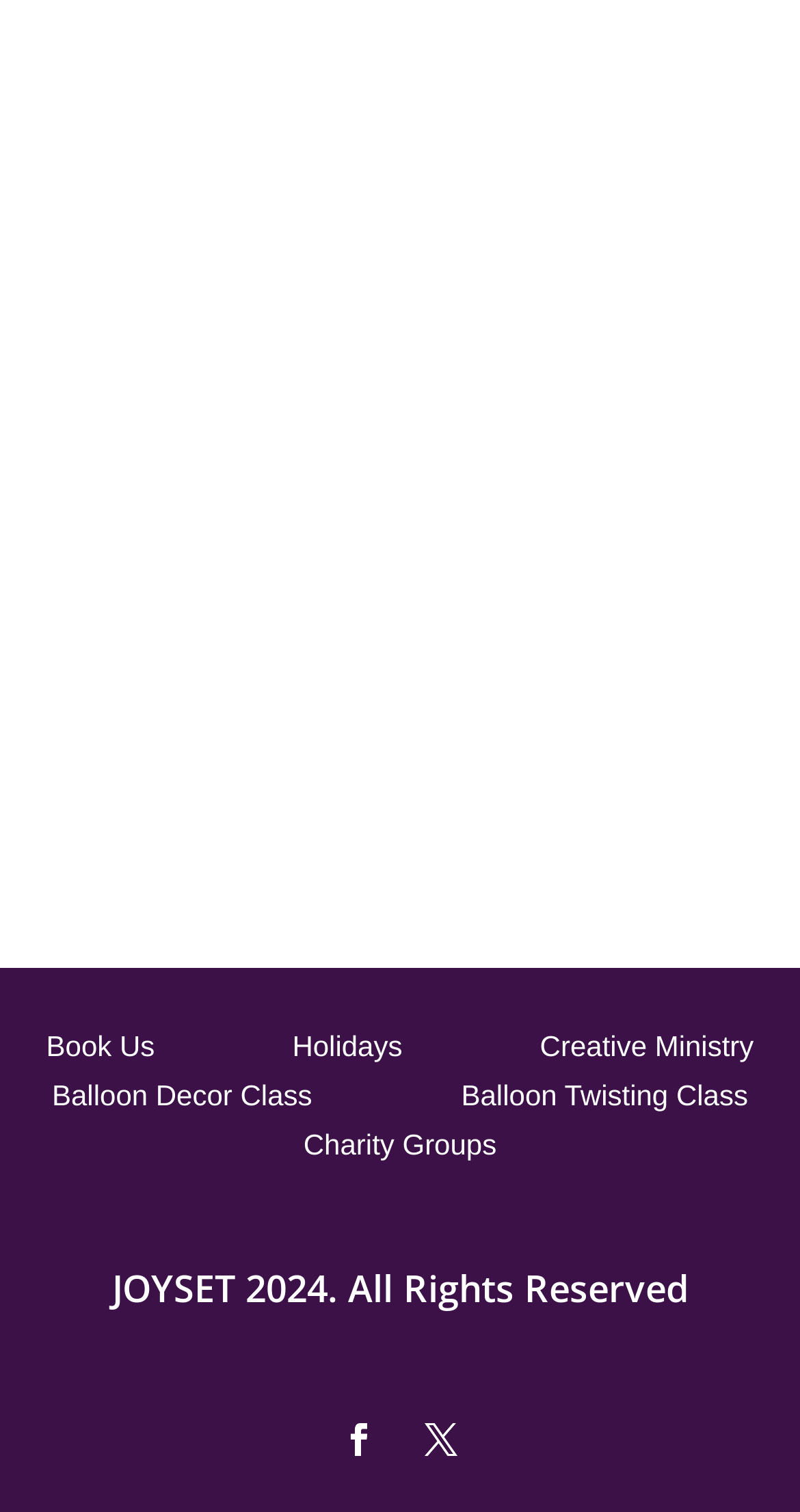Use a single word or phrase to answer the question:
What is the last item in the list of links?

Charity Groups